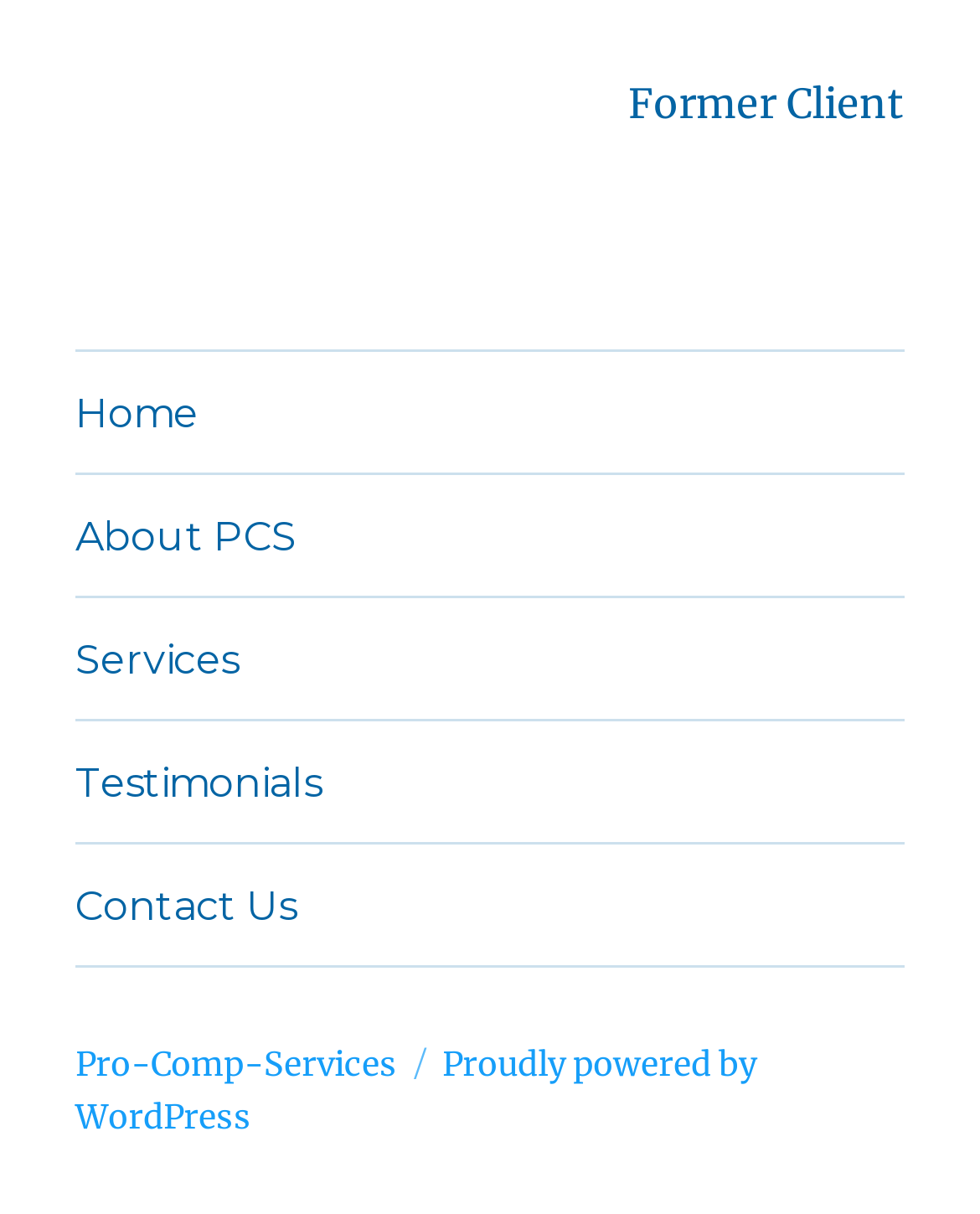What is the first menu item in the footer?
Identify the answer in the screenshot and reply with a single word or phrase.

Home